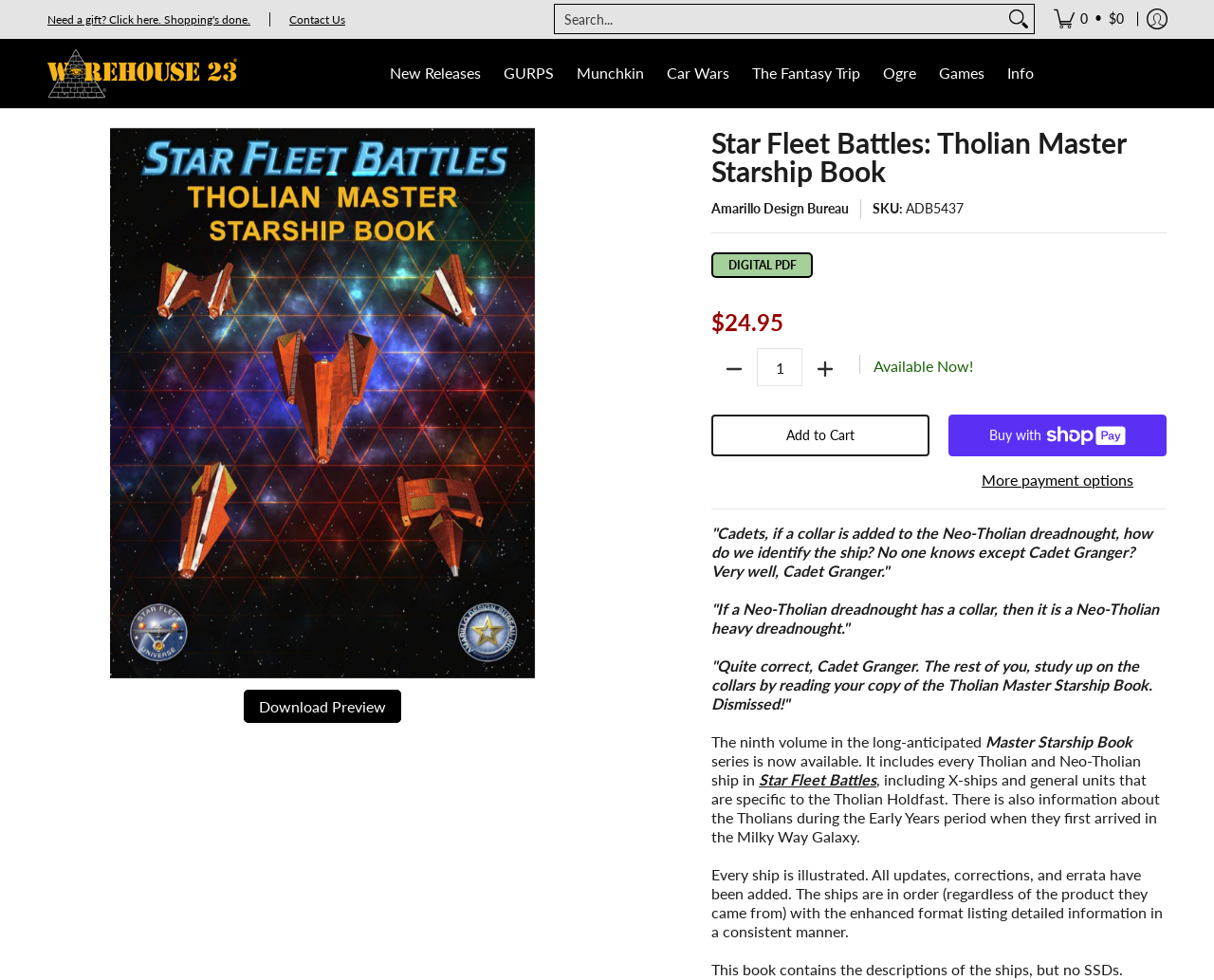Give a one-word or one-phrase response to the question:
What is the type of file available for download?

DIGITAL PDF